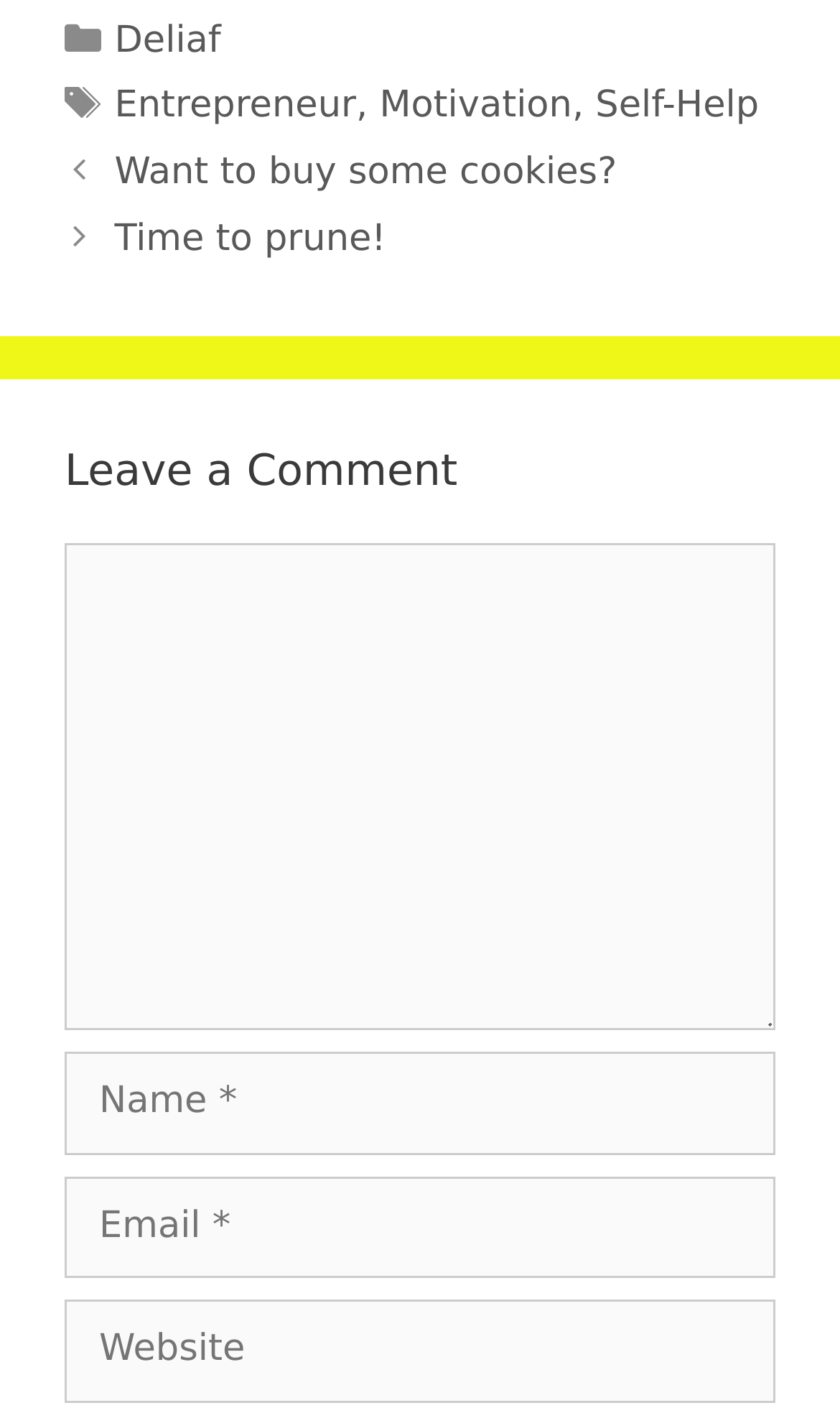Determine the bounding box coordinates of the clickable region to follow the instruction: "Contact".

None